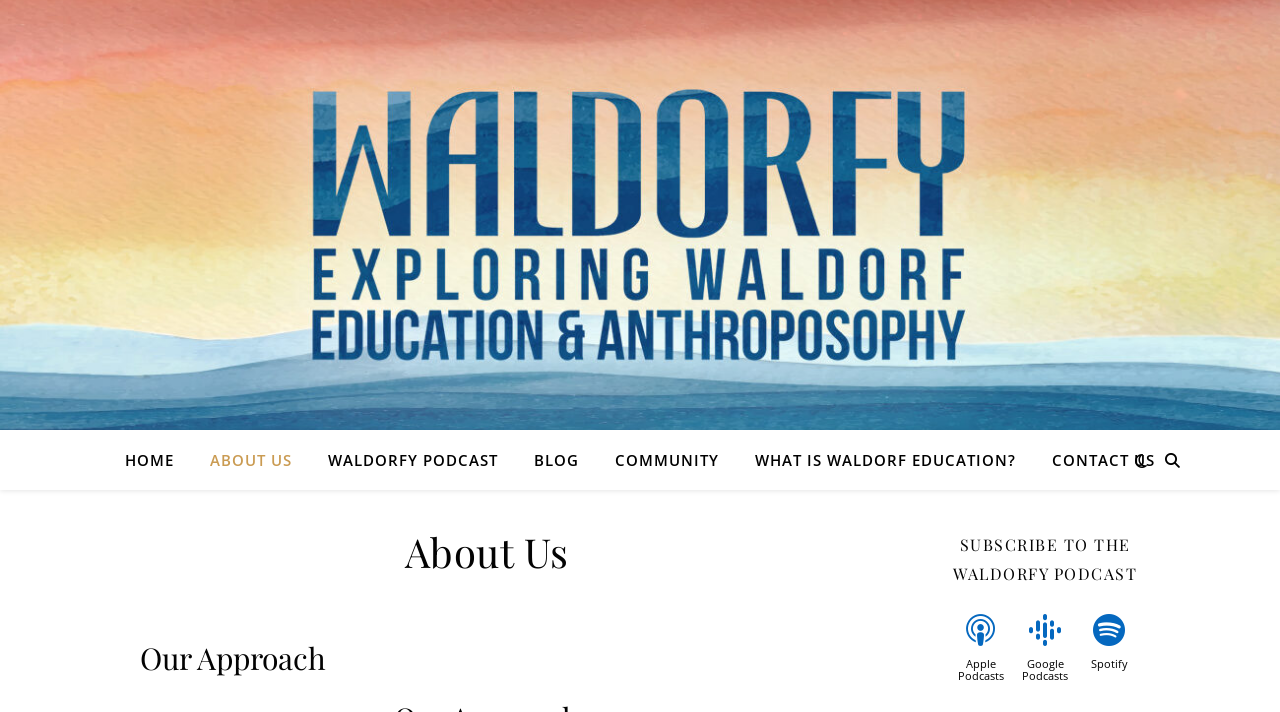Determine the bounding box coordinates of the section to be clicked to follow the instruction: "learn about waldorf education". The coordinates should be given as four float numbers between 0 and 1, formatted as [left, top, right, bottom].

[0.577, 0.604, 0.806, 0.688]